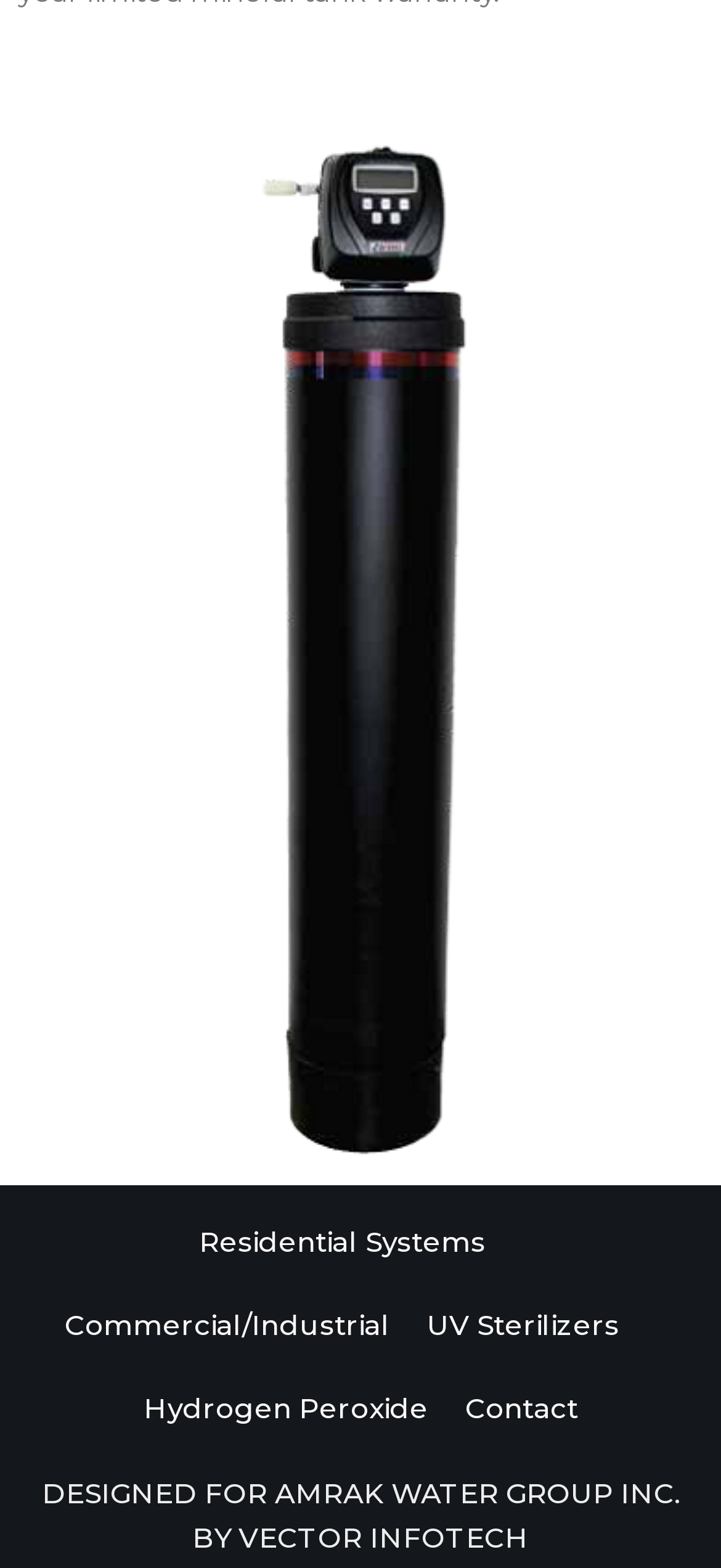What is the last item in the footer menu?
Refer to the image and provide a concise answer in one word or phrase.

Contact